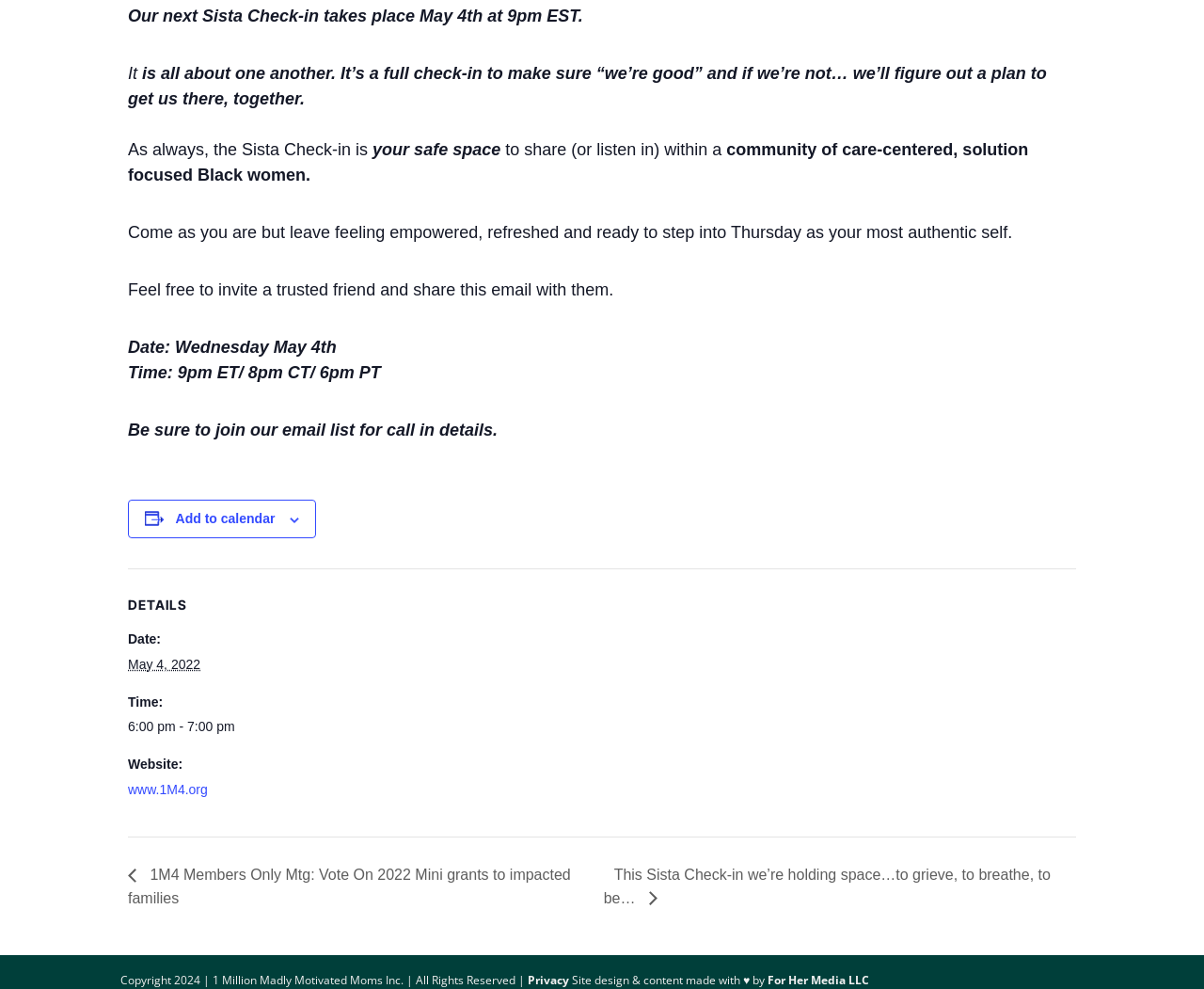Respond to the question below with a single word or phrase: How can I join the Sista Check-in event?

Join the email list for call in details